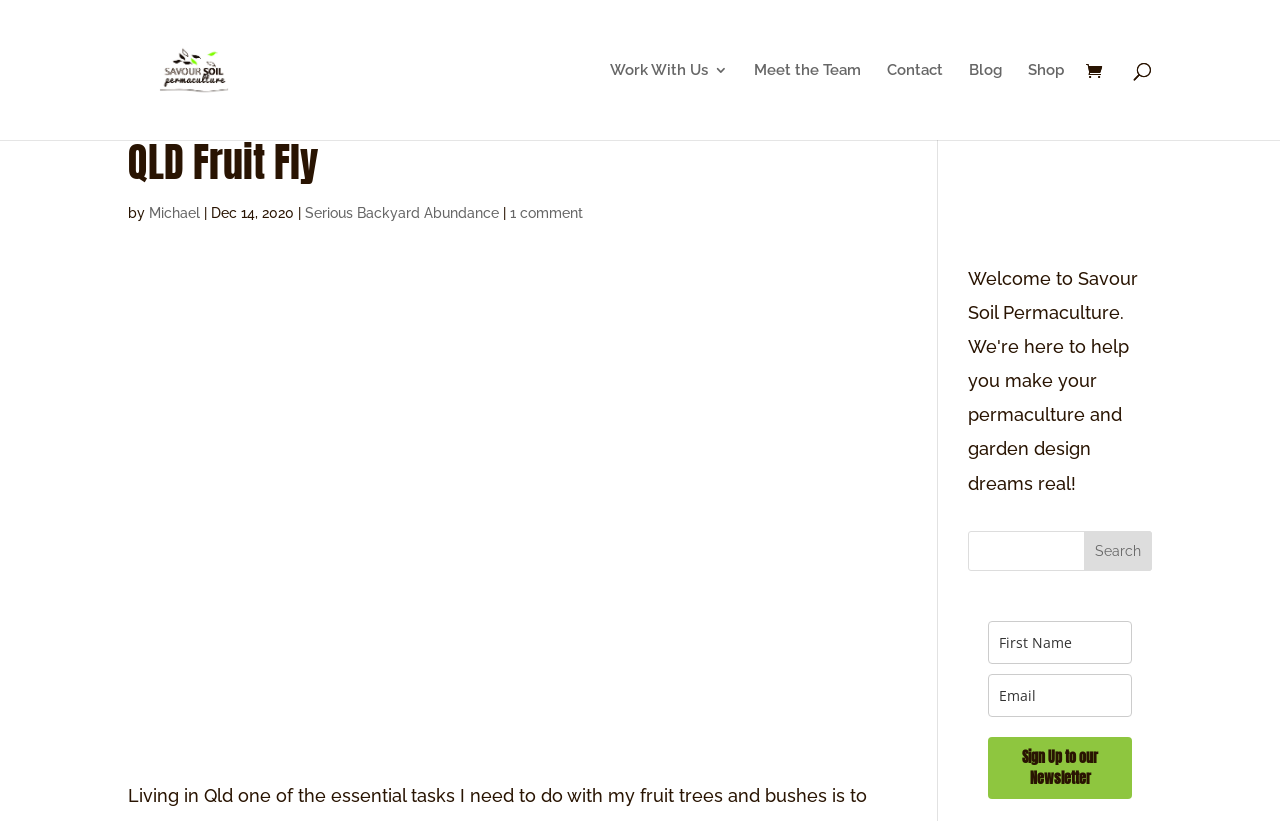Please determine the bounding box coordinates of the element's region to click for the following instruction: "Sign up to the newsletter".

[0.772, 0.897, 0.884, 0.973]